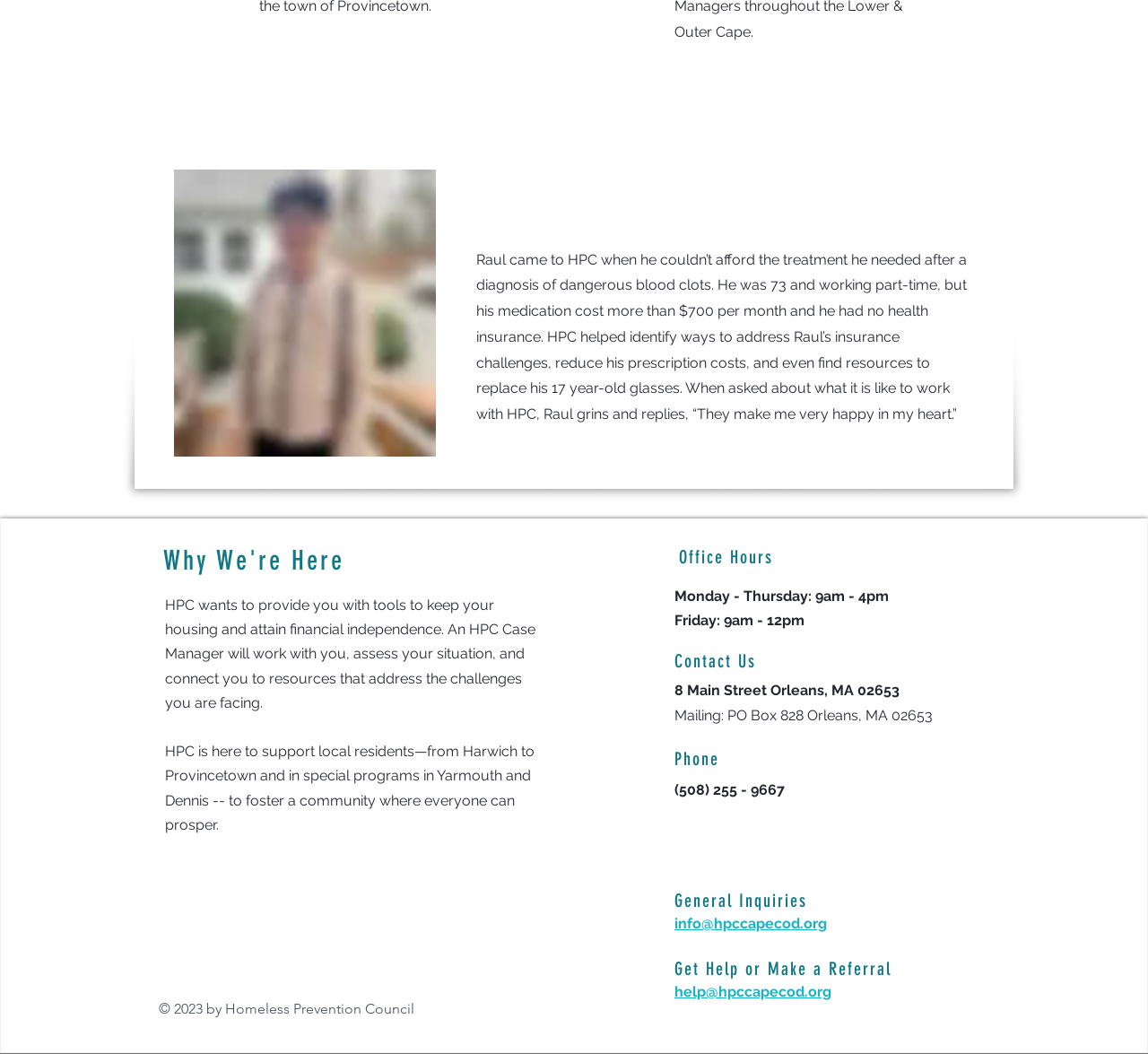Utilize the details in the image to thoroughly answer the following question: What is Raul's story about?

Based on the blockquote text, Raul's story is about his experience with HPC, where he received help with addressing his insurance challenges, reducing his prescription costs, and finding resources to replace his old glasses after being diagnosed with dangerous blood clots.